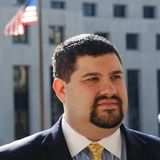Craft a descriptive caption that covers all aspects of the image.

The image features a man standing outdoors, dressed in a formal suit with a light blue shirt and a yellow tie. He has dark hair and a well-groomed beard, wearing an expression of contemplation or focus. In the background, the blurred outlines of a tall building and an American flag gently waving can be seen, suggesting a professional environment, possibly in a city like Washington, D.C. This individual is identified as Daniel Gross, who appears to be actively engaged in legal or consultative matters, as inferred from his contributions to various legal questions posed in forums.